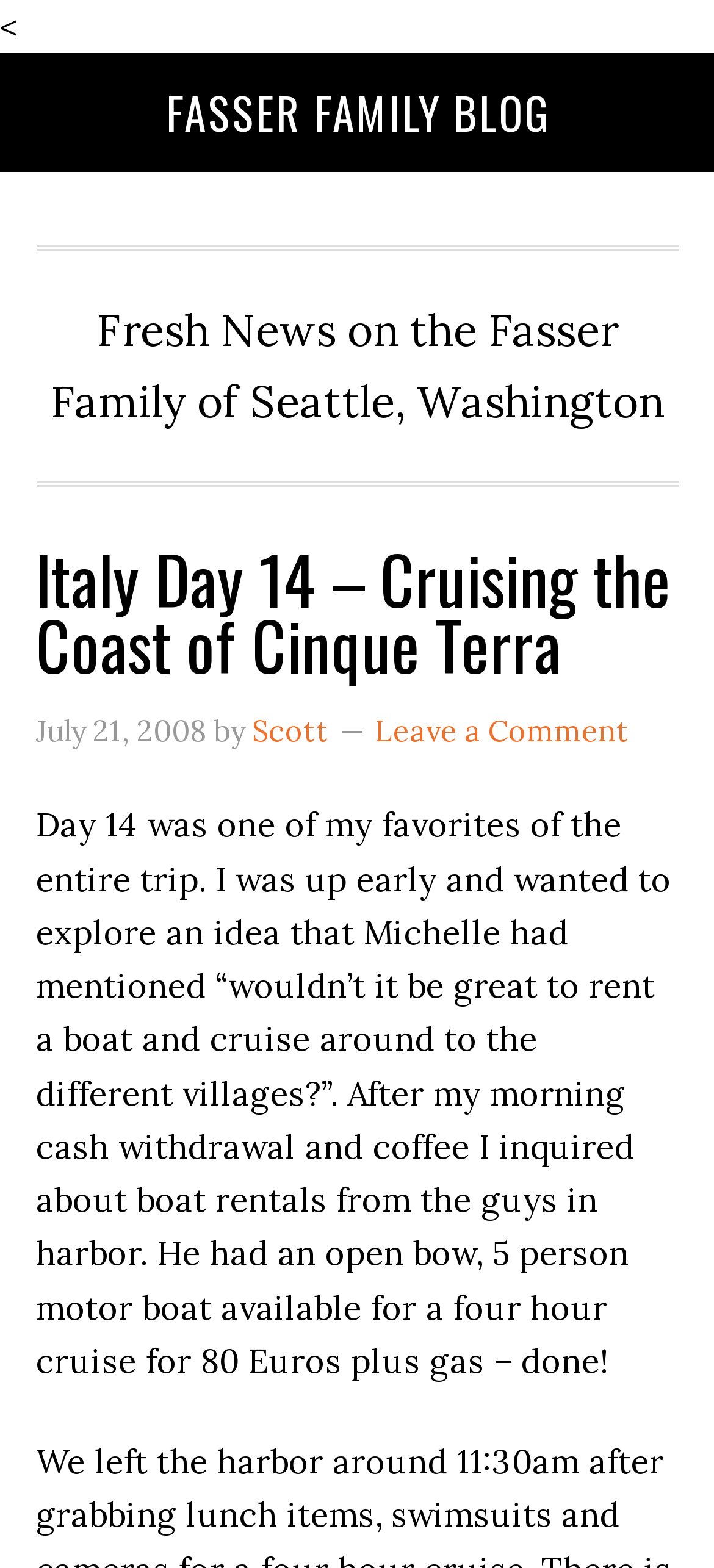Who wrote the latest article?
Please respond to the question with a detailed and thorough explanation.

The author of the latest article can be found in the link element with the text 'Scott' which is a child element of the HeaderAsNonLandmark element and is preceded by the text 'by'.